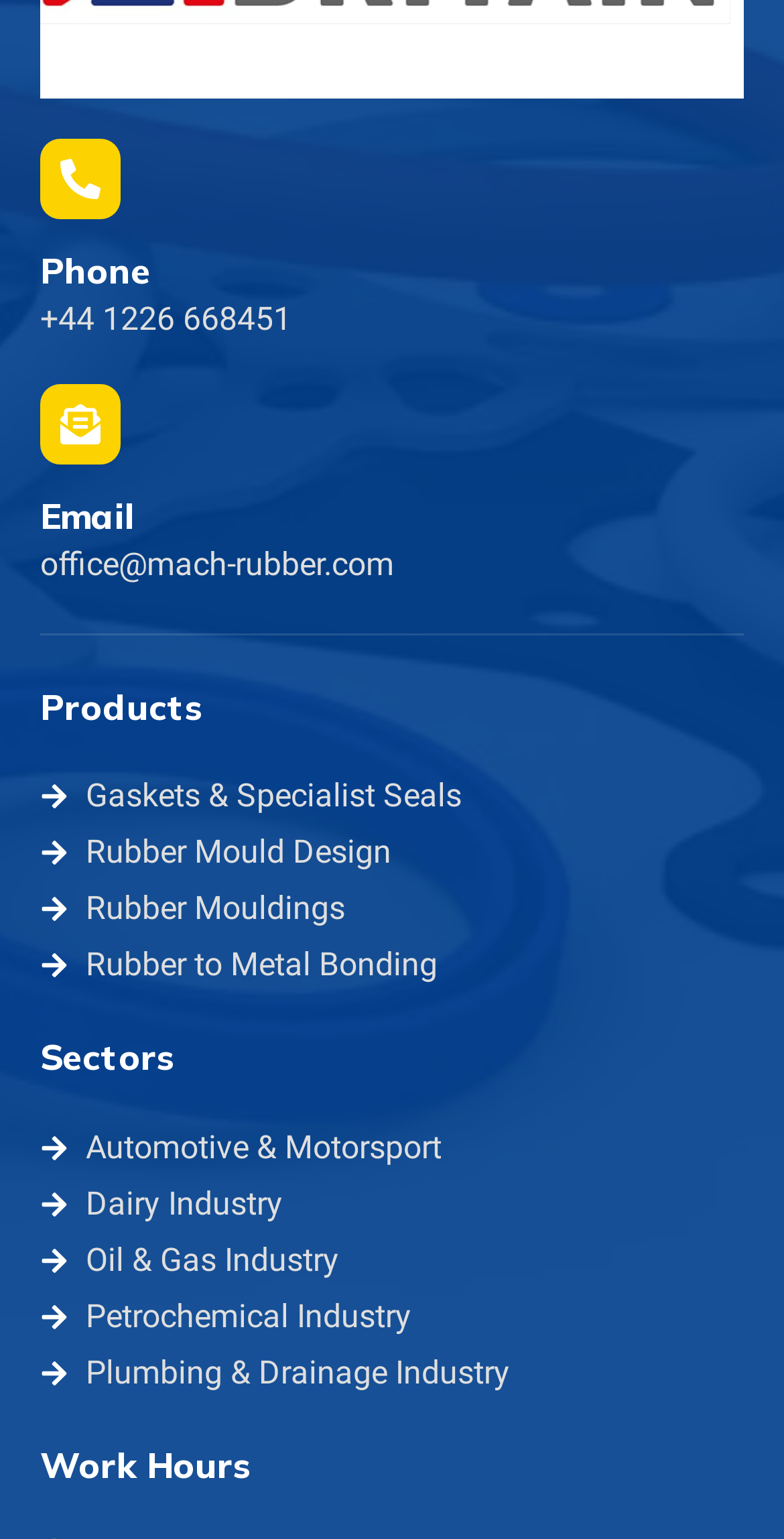Provide the bounding box coordinates of the UI element this sentence describes: "Dairy Industry".

[0.051, 0.767, 0.949, 0.798]